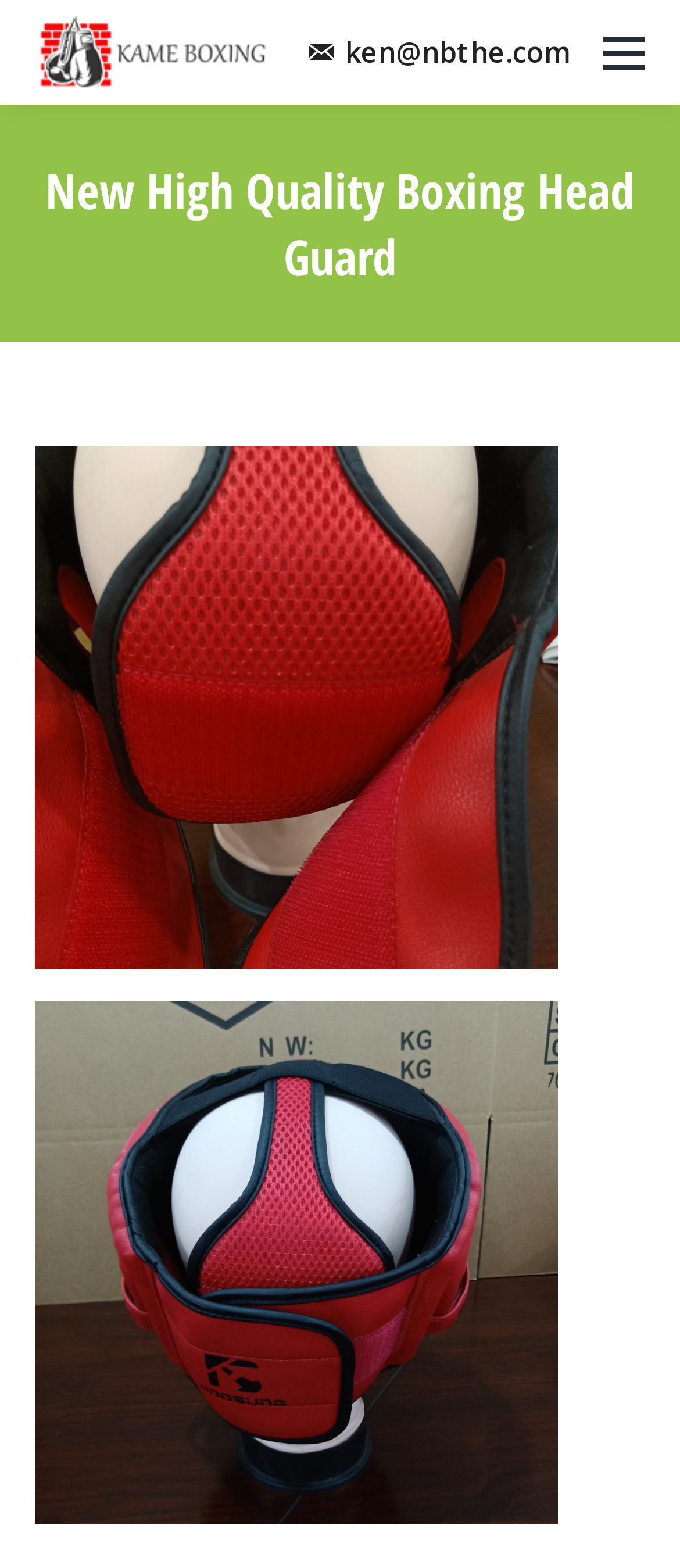Explain the webpage's design and content in an elaborate manner.

The webpage is about a new high-quality boxing head guard product. At the top-right corner, there is a mobile menu icon link. Below it, there is a static text displaying an email address, "ken@nbthe.com". On the top-left side, there is a link with an accompanying image, which is the logo of "Boxing Manufacturers, Wholesale Boxing Gloves Suppliers, Custom Boxing Equipment Suppliers". 

Below the logo, there is a heading that reads "New High Quality Boxing Head Guard", which is the main title of the product. Underneath the heading, there is a static text "You are here:", which is likely part of a breadcrumb navigation. At the bottom-right corner, there is a "Go to Top" link, represented by an upward arrow icon.